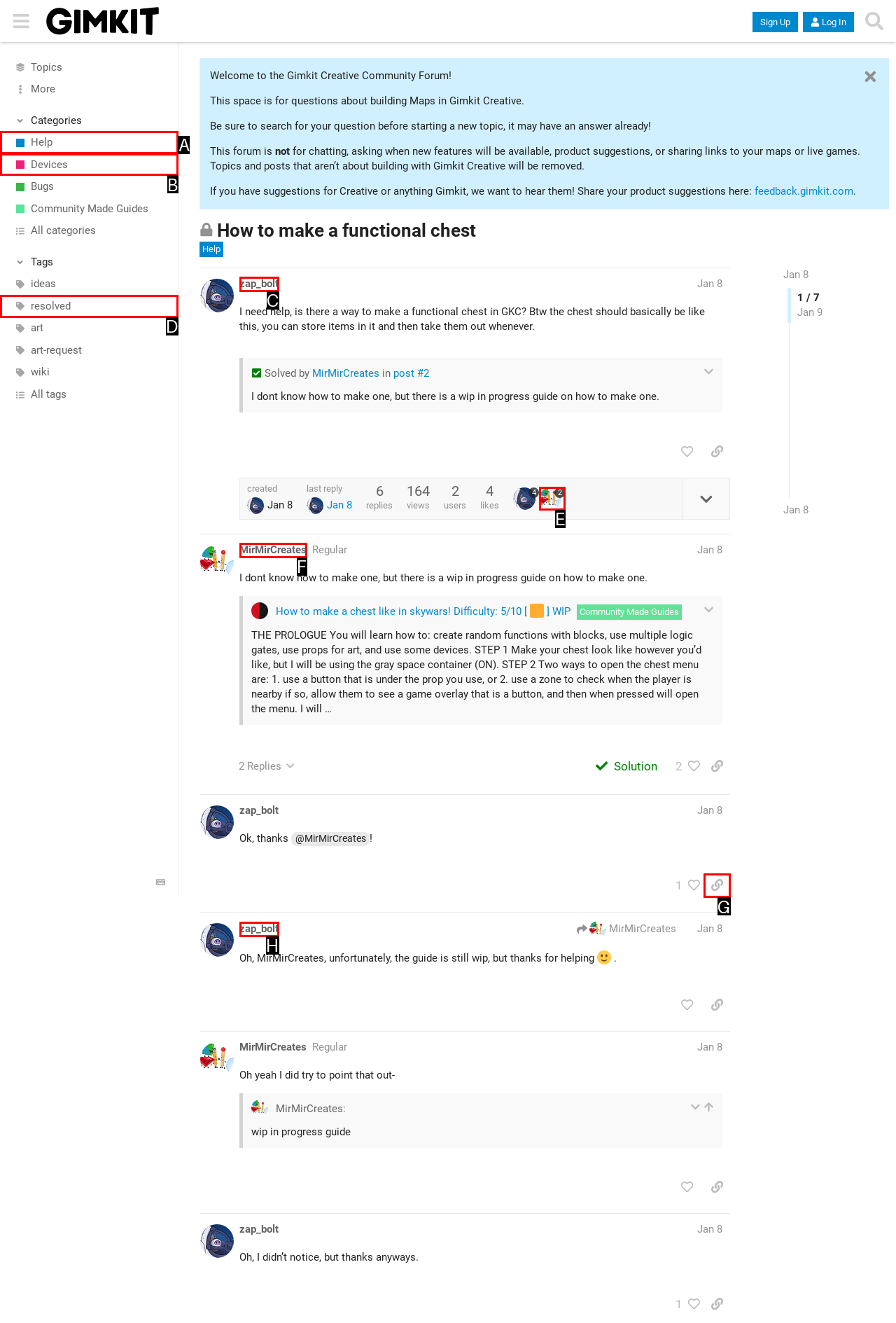Which lettered option should be clicked to perform the following task: View the 'Help' section
Respond with the letter of the appropriate option.

A